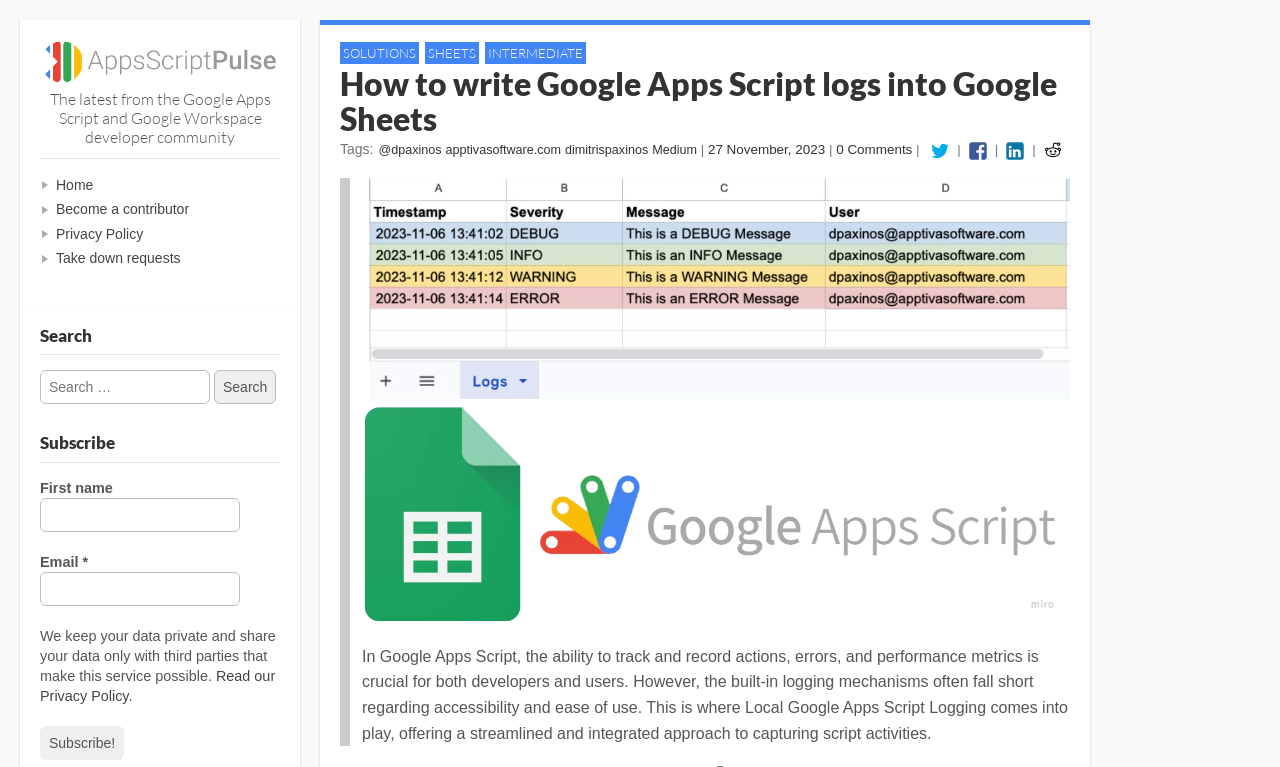Determine the bounding box coordinates for the area that should be clicked to carry out the following instruction: "View the office address in Barcelona".

None